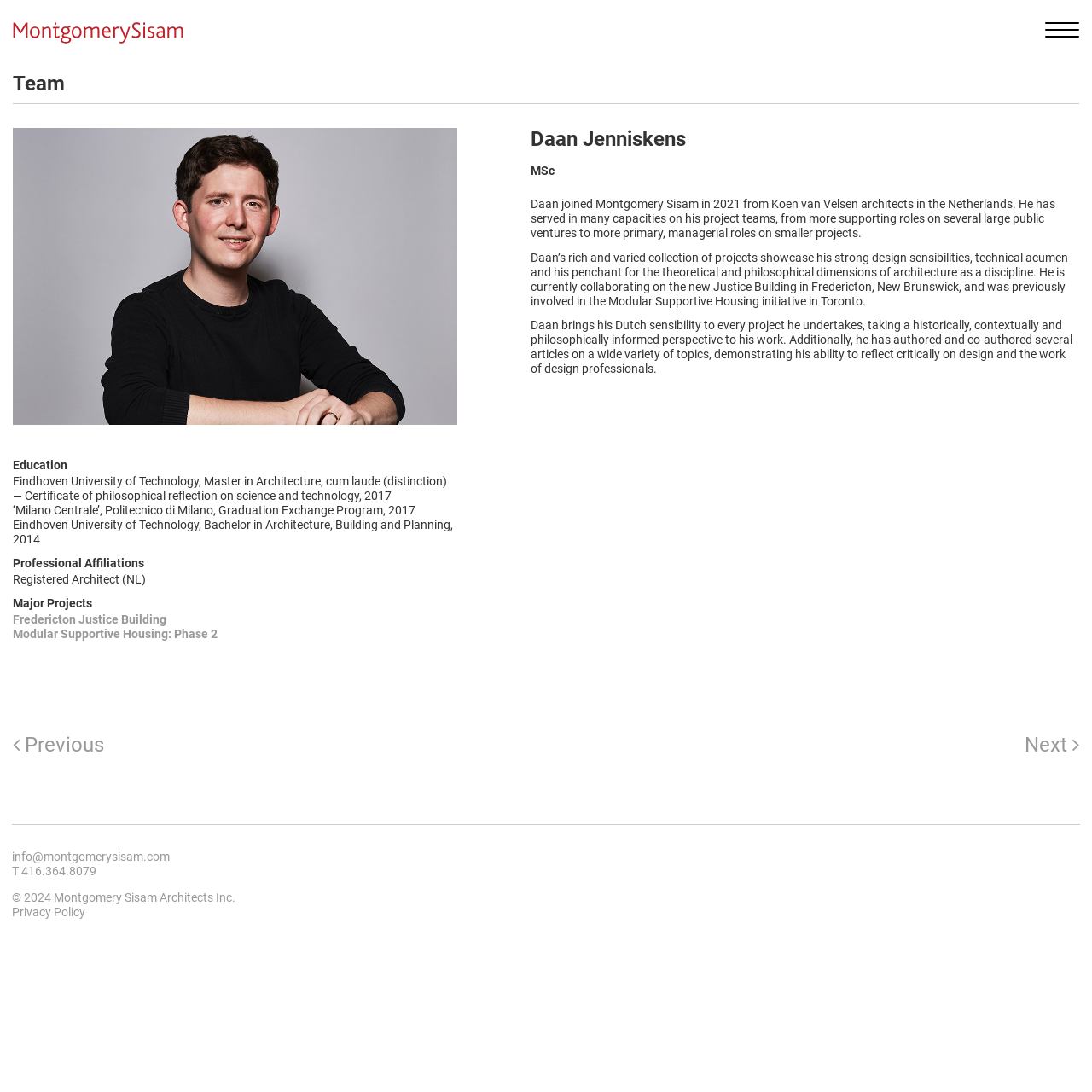What is the degree Daan Jenniskens holds?
Based on the content of the image, thoroughly explain and answer the question.

I found a heading element with the text 'MSc' at coordinates [0.486, 0.15, 0.988, 0.164], which suggests that Daan Jenniskens holds a Master of Science degree.